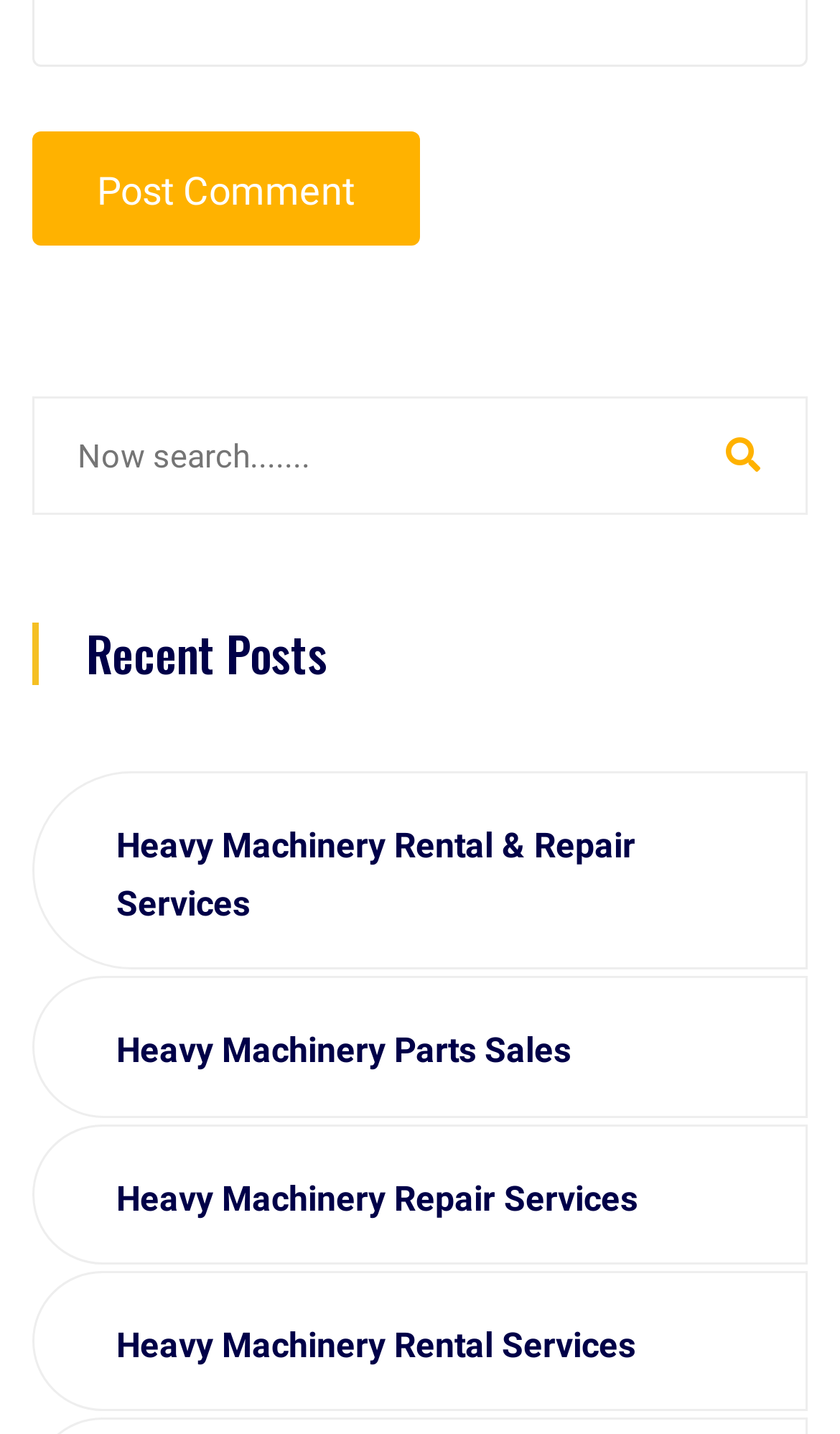How many links are related to heavy machinery services?
Use the information from the screenshot to give a comprehensive response to the question.

There are four links related to heavy machinery services, namely 'Heavy Machinery Rental & Repair Services', 'Heavy Machinery Parts Sales', 'Heavy Machinery Repair Services', and 'Heavy Machinery Rental Services', which are listed below the 'Recent Posts' heading.